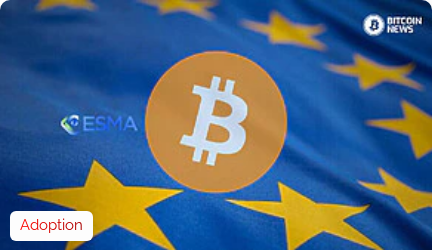What is the shape of the Bitcoin emblem?
Provide a thorough and detailed answer to the question.

The question asks about the shape of the Bitcoin emblem, which is highlighted in the image. According to the caption, the central Bitcoin emblem is highlighted in a circular orange format.